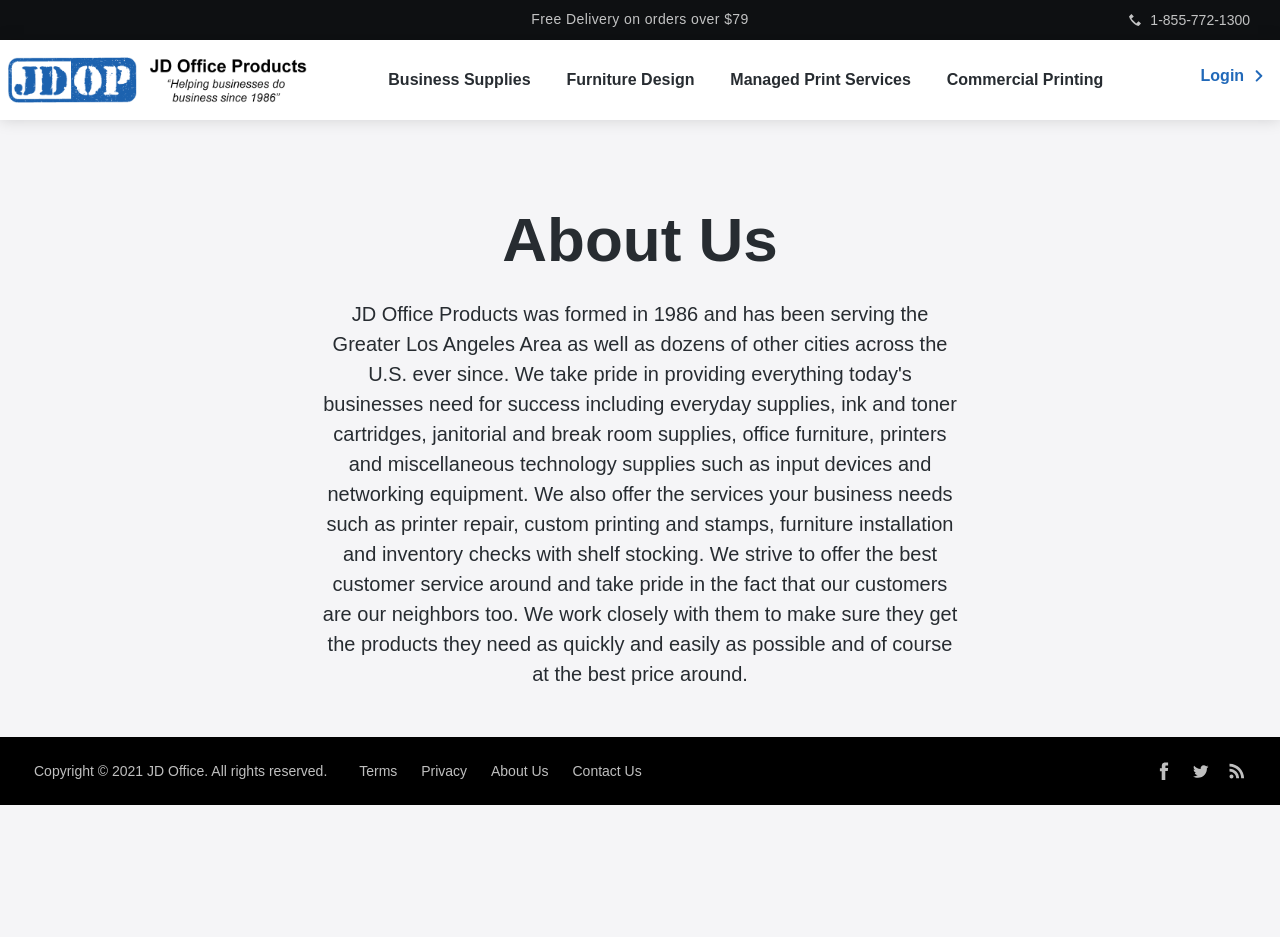Specify the bounding box coordinates of the element's region that should be clicked to achieve the following instruction: "Click on the 'Free Delivery on orders over $79' link". The bounding box coordinates consist of four float numbers between 0 and 1, in the format [left, top, right, bottom].

[0.412, 0.005, 0.588, 0.035]